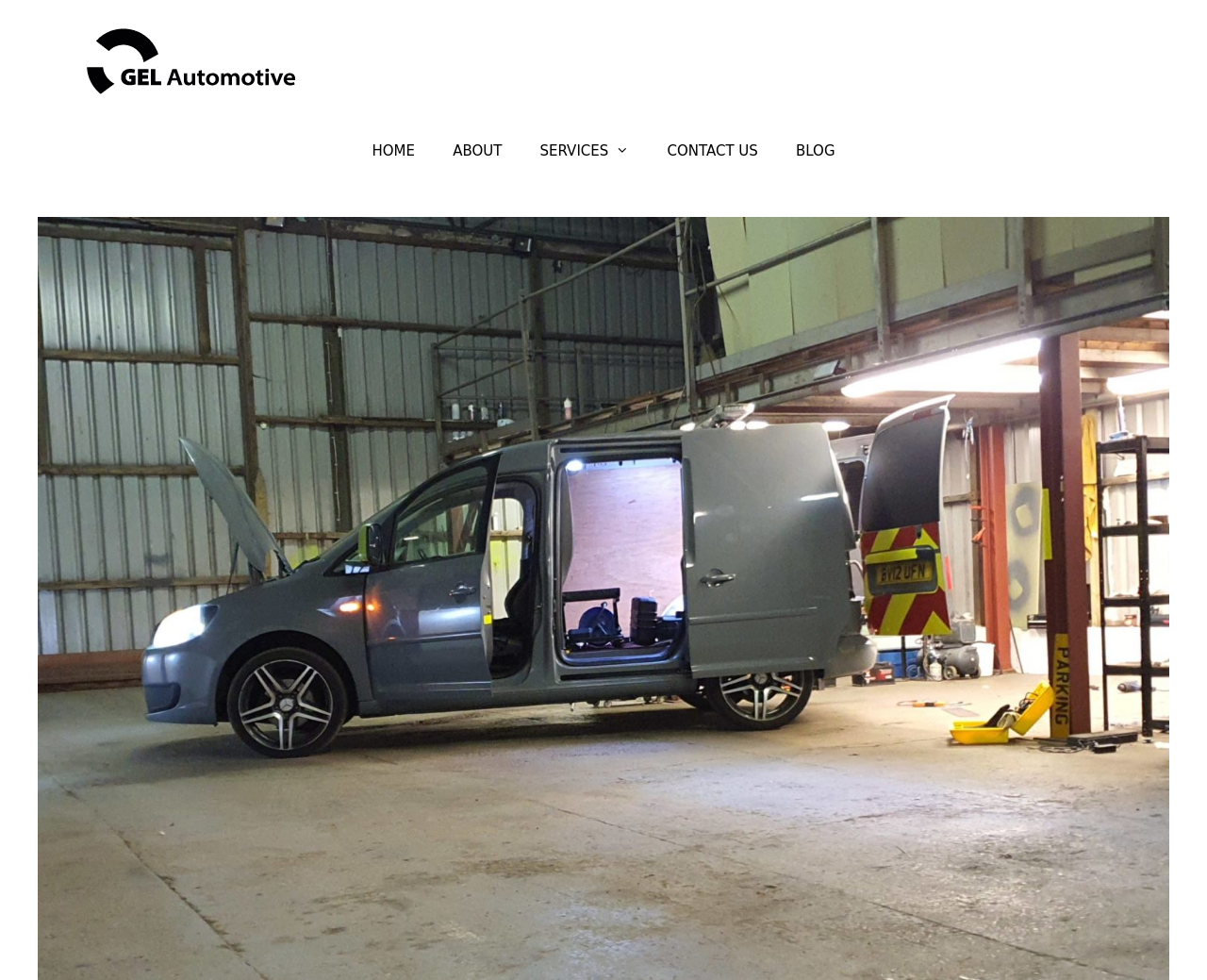Answer the question in one word or a short phrase:
What is the relative position of the banner and navigation sections?

Banner is above navigation